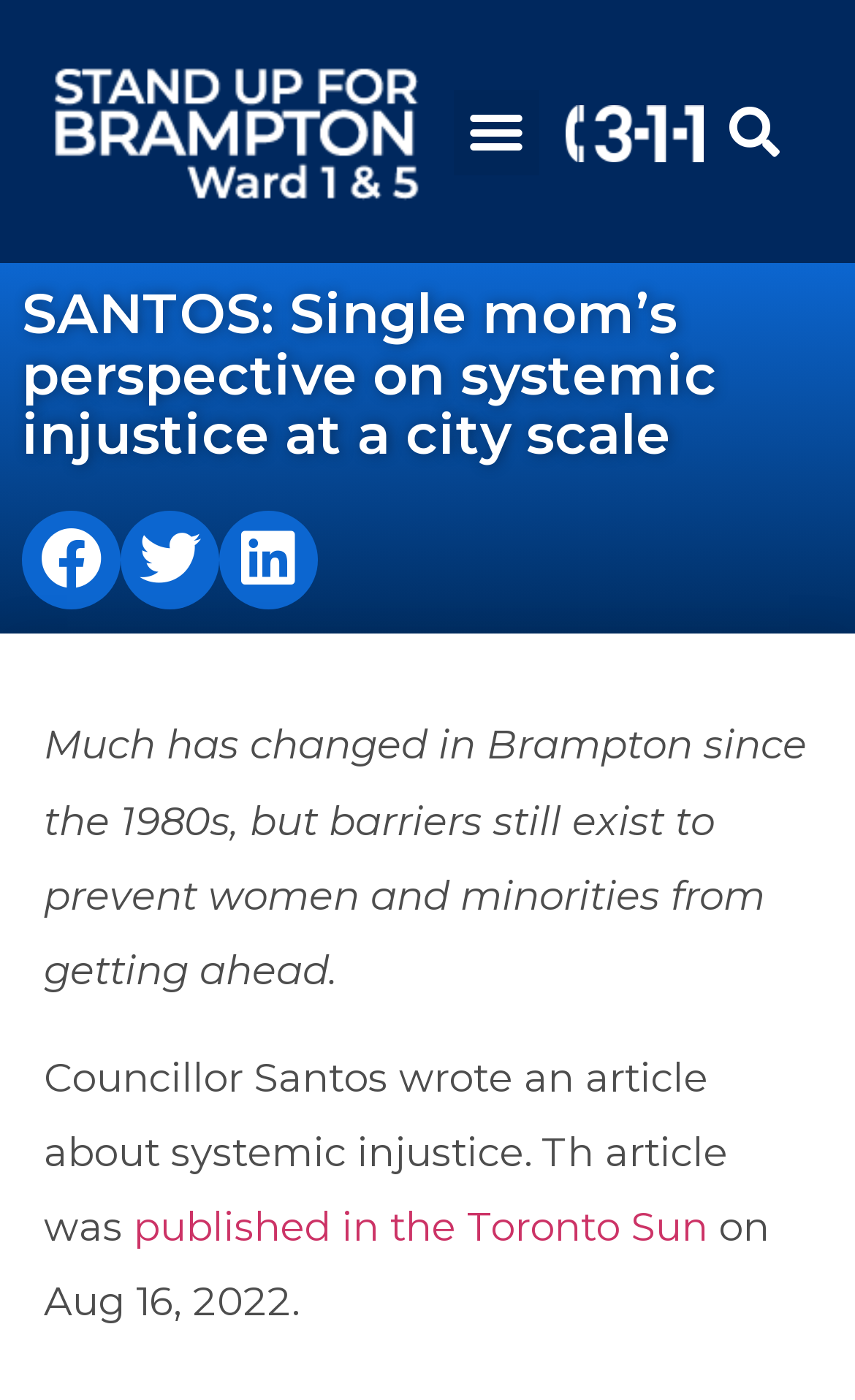How many social media platforms can the article be shared on?
Refer to the image and provide a detailed answer to the question.

The answer can be found by counting the number of social media sharing buttons, which are 'Share on facebook', 'Share on twitter', and 'Share on linkedin'. There are three social media platforms that the article can be shared on.